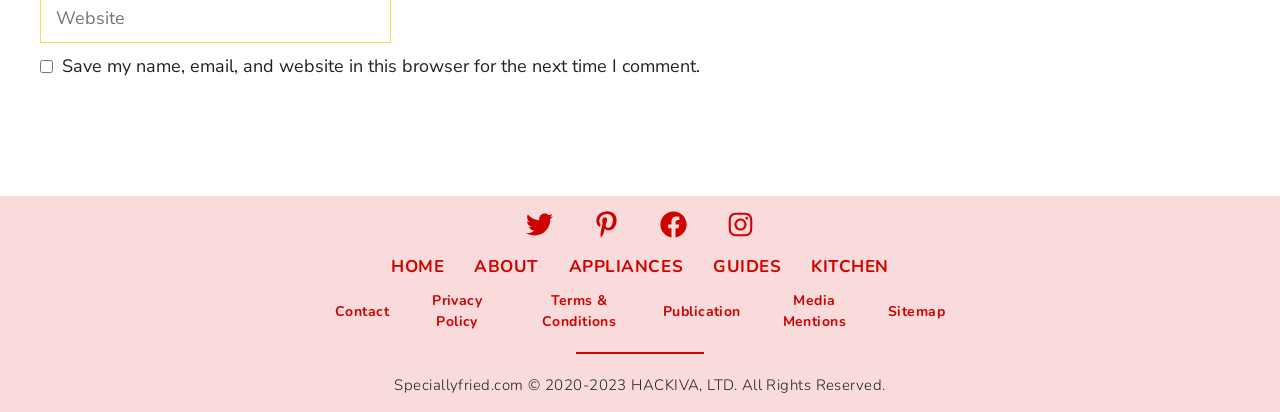Provide a single word or phrase to answer the given question: 
How many links are in the main navigation menu?

5